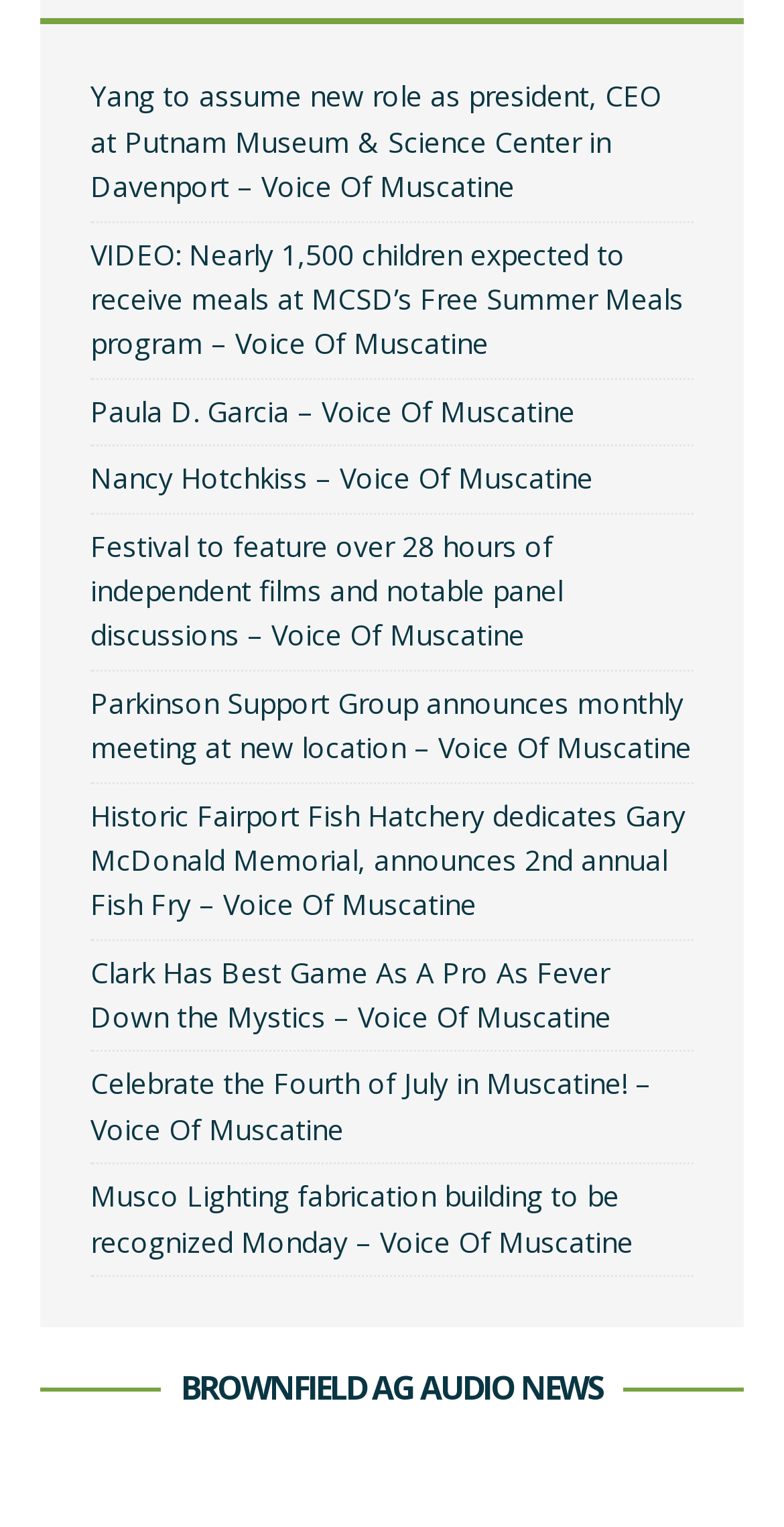Could you find the bounding box coordinates of the clickable area to complete this instruction: "Explore the Festival featuring independent films and panel discussions"?

[0.115, 0.344, 0.718, 0.428]